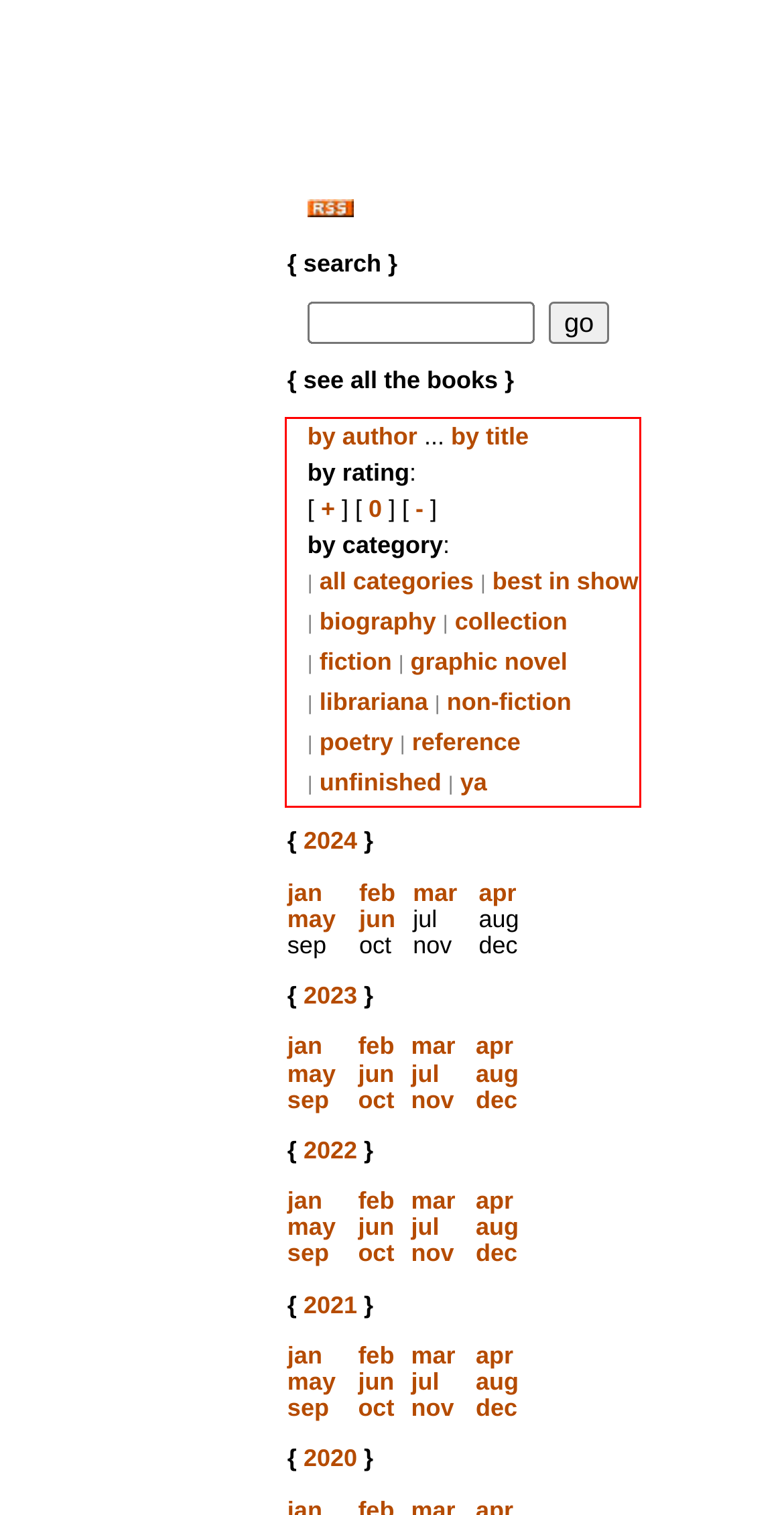You have a webpage screenshot with a red rectangle surrounding a UI element. Extract the text content from within this red bounding box.

by author ... by title by rating: [ + ] [ 0 ] [ - ] by category: | all categories | best in show | biography | collection | fiction | graphic novel | librariana | non-fiction | poetry | reference | unfinished | ya